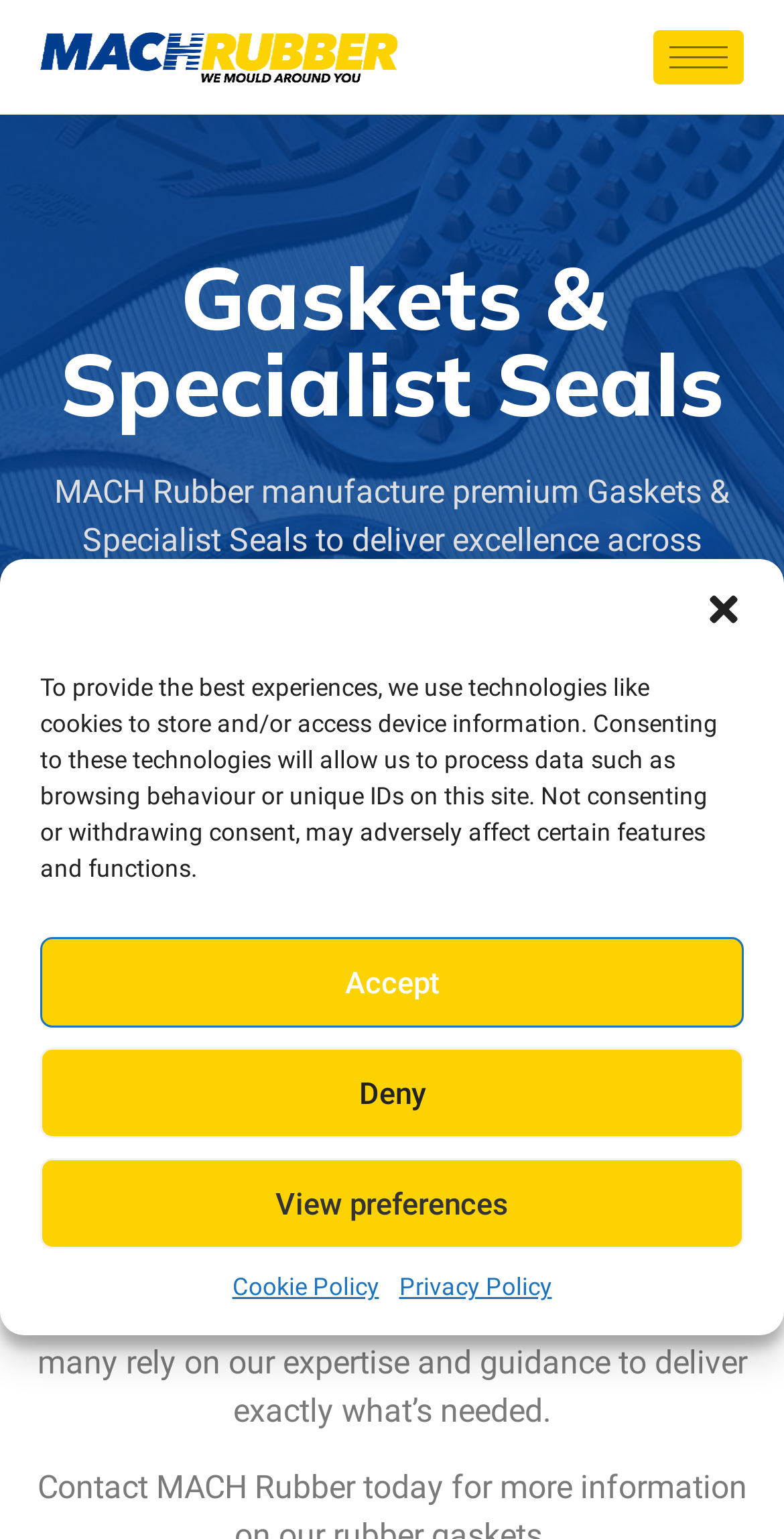Extract the bounding box coordinates of the UI element described: "Deny". Provide the coordinates in the format [left, top, right, bottom] with values ranging from 0 to 1.

[0.051, 0.681, 0.949, 0.74]